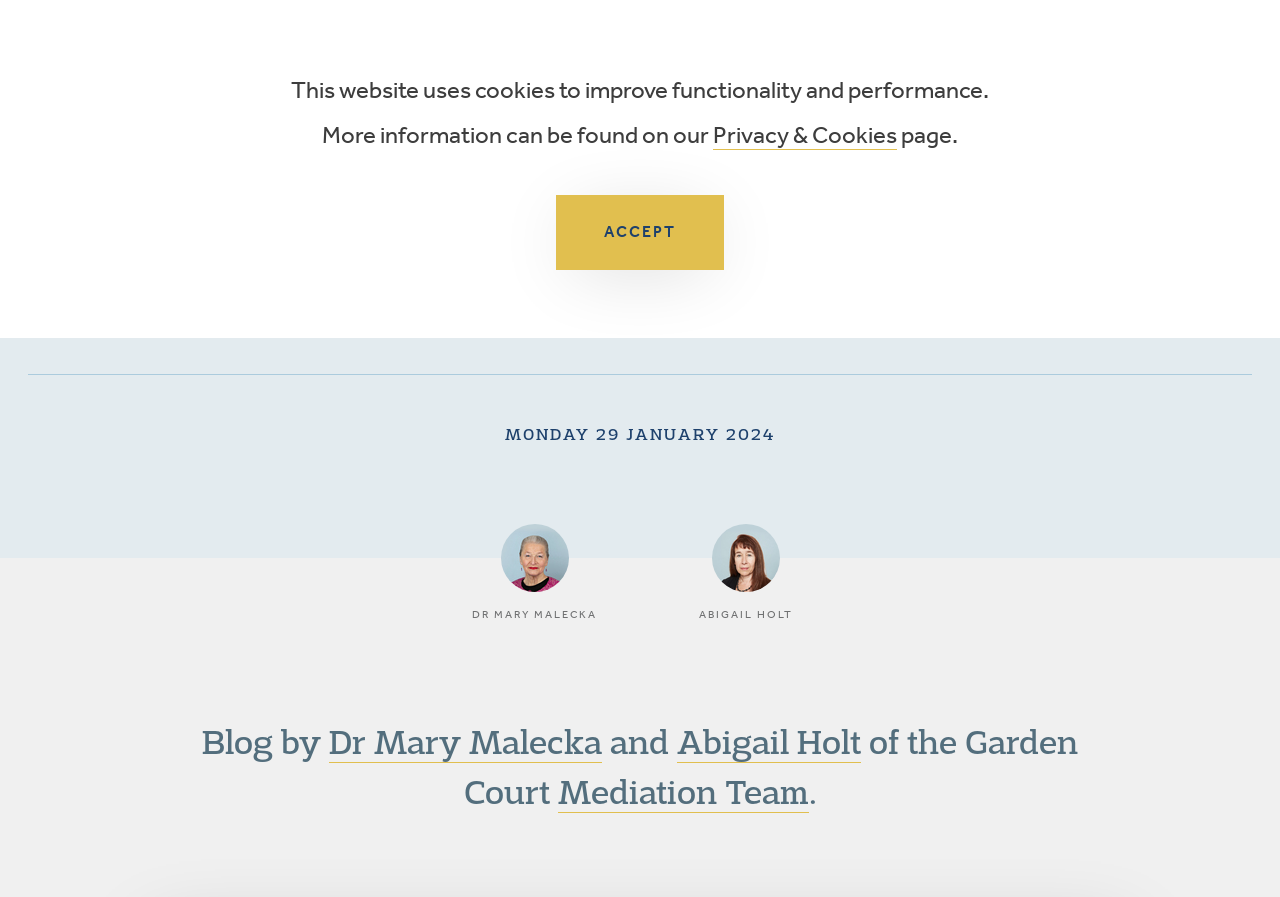Pinpoint the bounding box coordinates for the area that should be clicked to perform the following instruction: "go to Garden Court Chambers".

[0.022, 0.025, 0.083, 0.114]